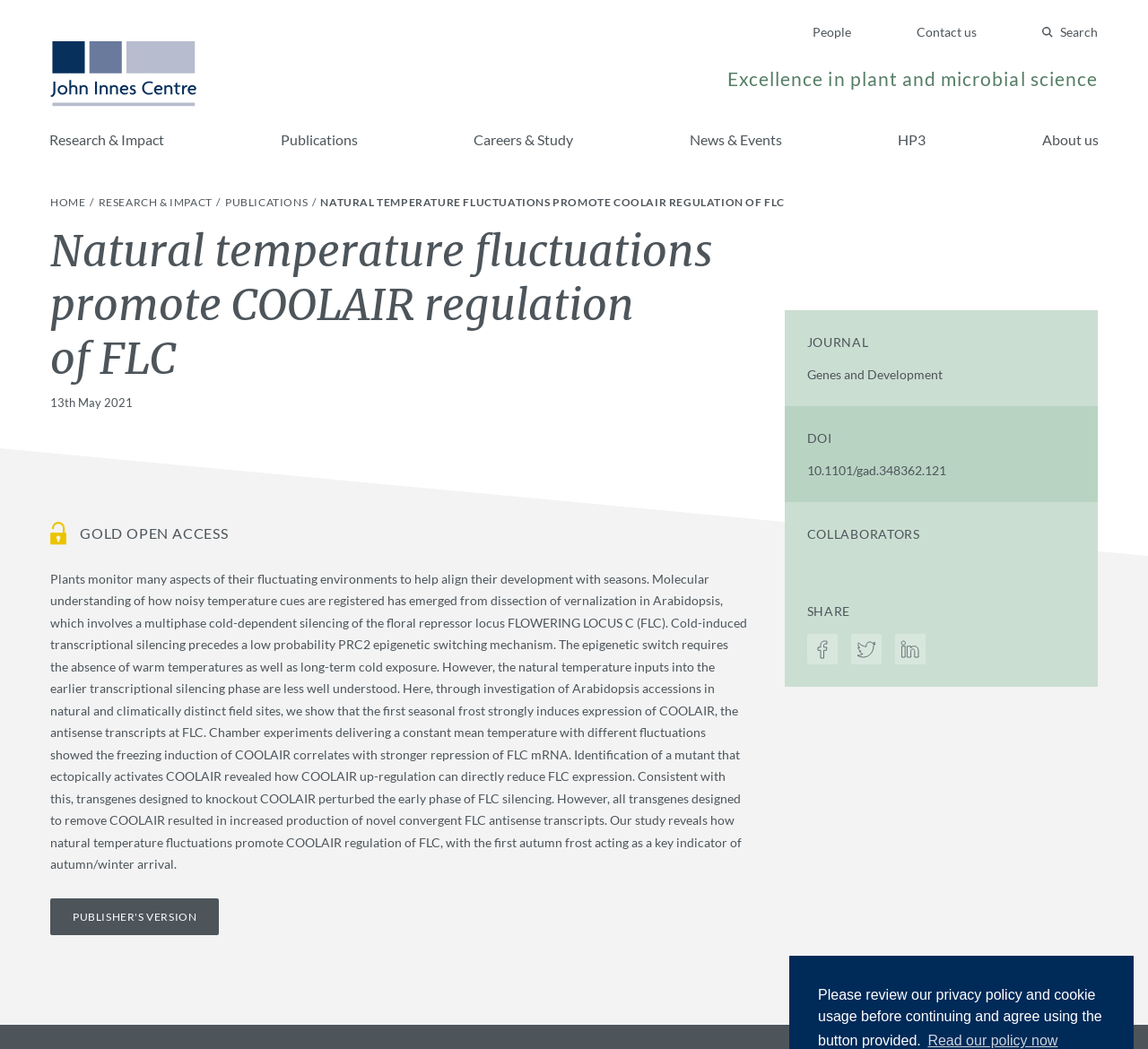Answer the question in a single word or phrase:
How many links are there in the top navigation menu?

7